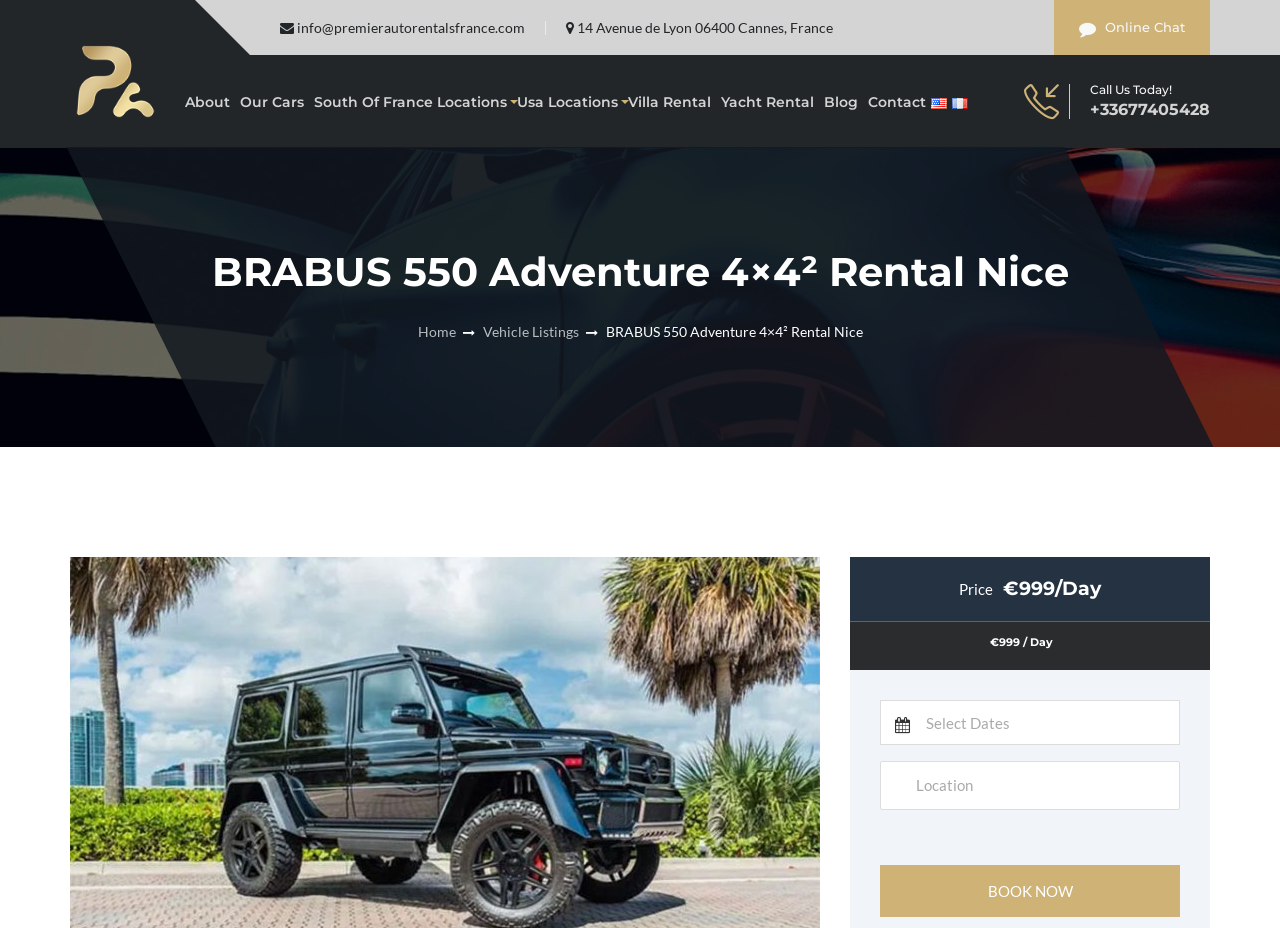Extract the main headline from the webpage and generate its text.

BRABUS 550 Adventure 4×4² Rental Nice